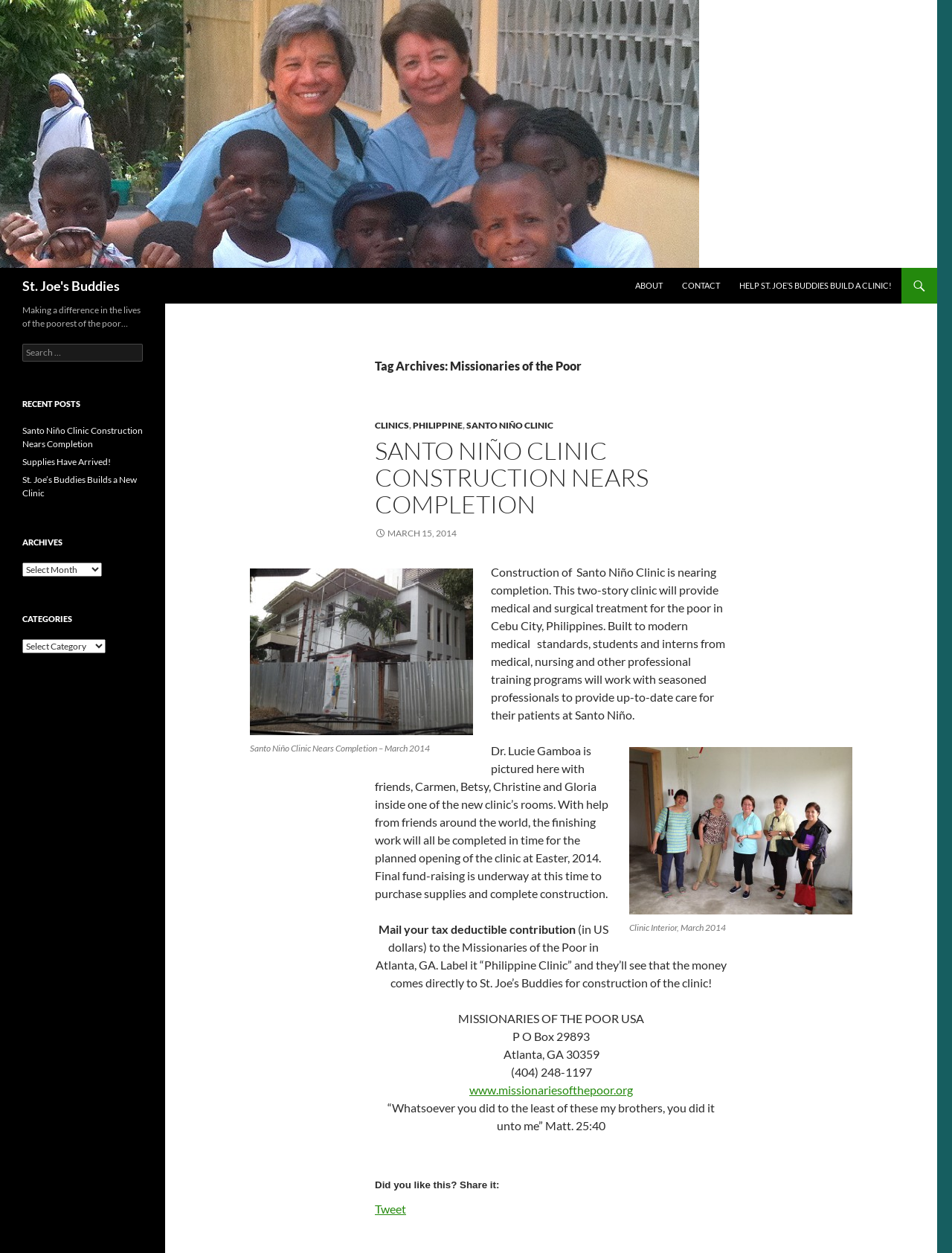What is the theme of the webpage?
Carefully examine the image and provide a detailed answer to the question.

The question can be answered by looking at the overall content of the webpage, including the headings, images, and text, which all relate to the Missionaries of the Poor and their activities.